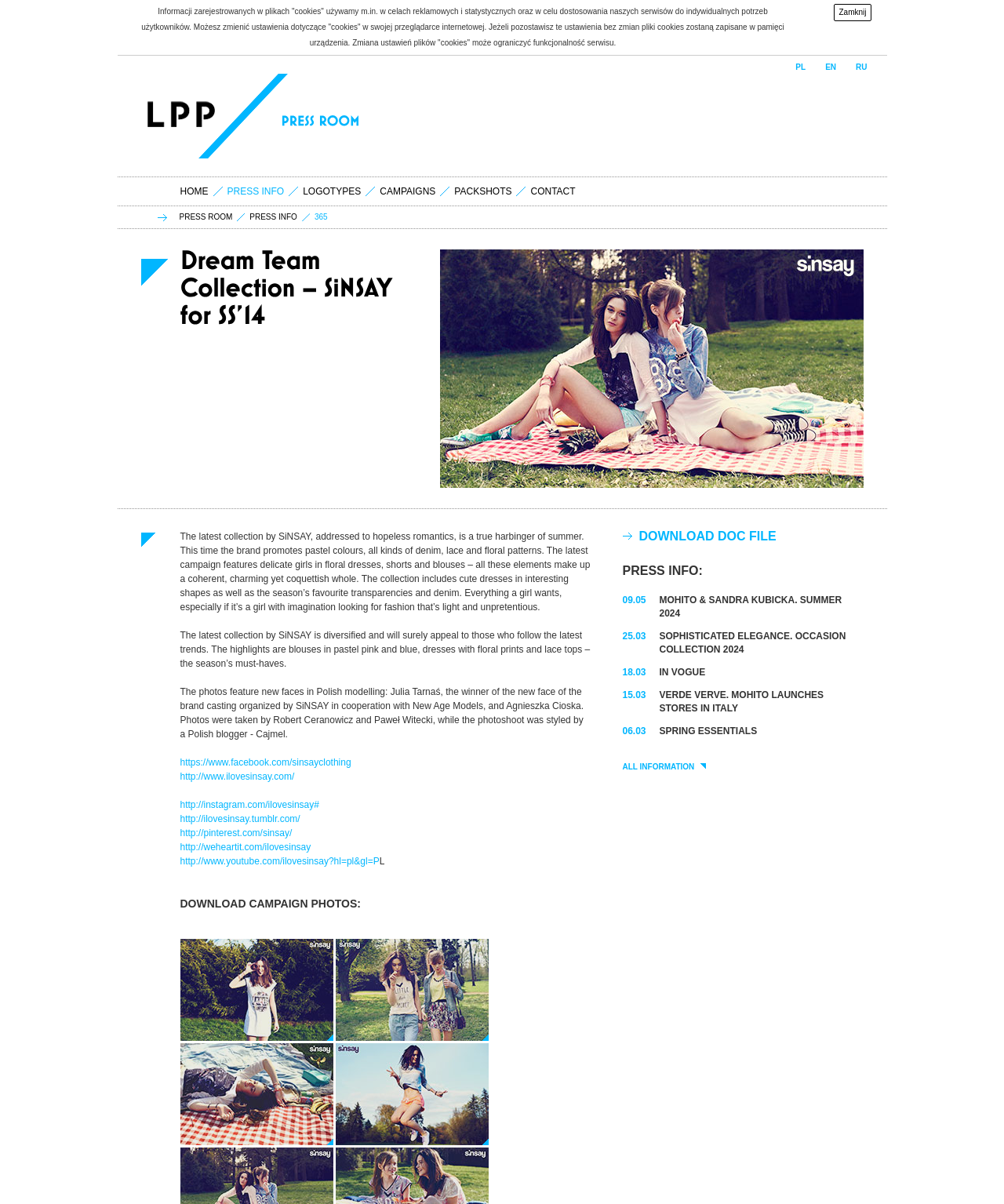Specify the bounding box coordinates for the region that must be clicked to perform the given instruction: "Click on the HOME link".

[0.175, 0.155, 0.212, 0.163]